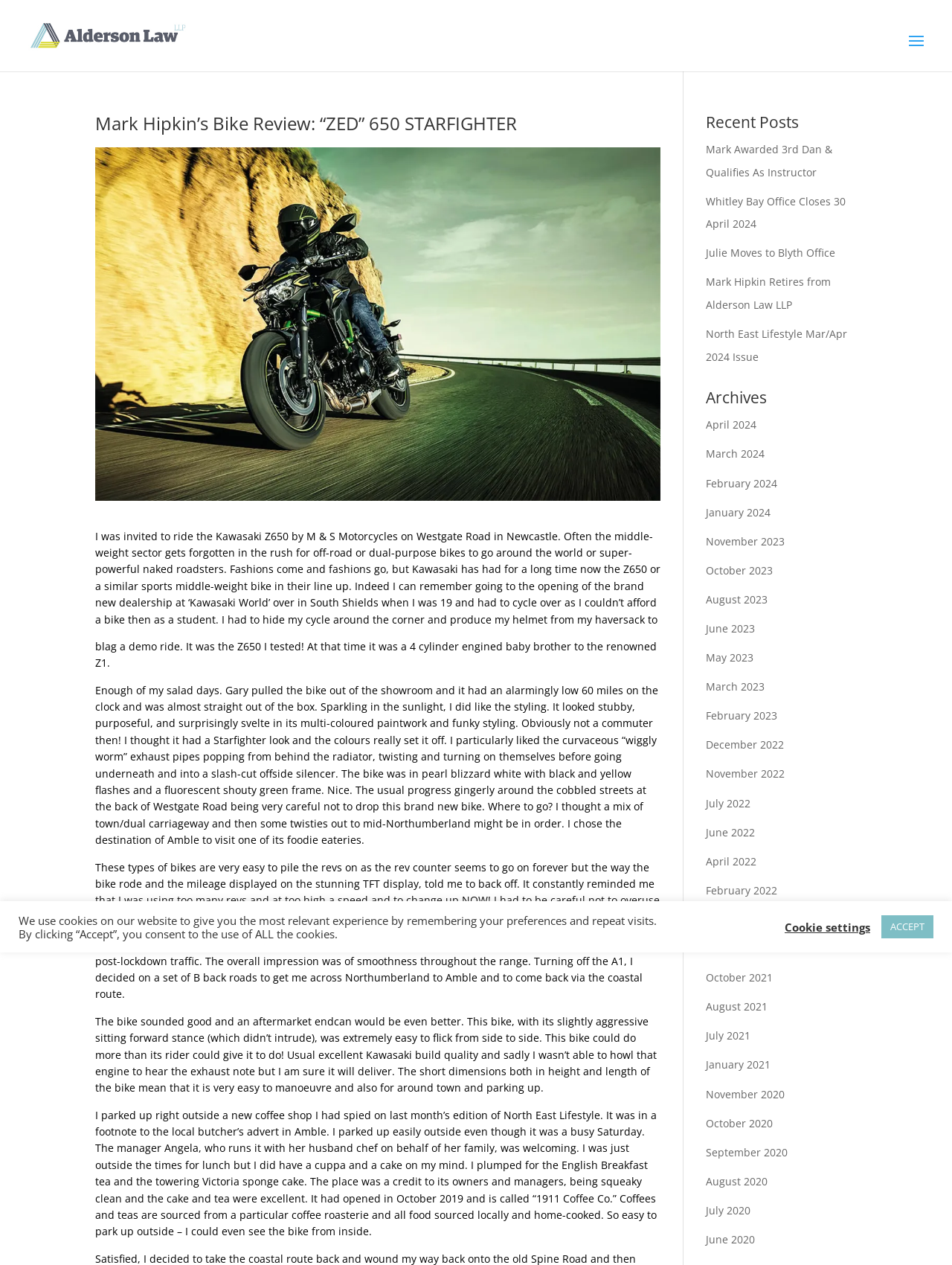Identify the bounding box for the UI element that is described as follows: "Julie Moves to Blyth Office".

[0.741, 0.194, 0.877, 0.206]